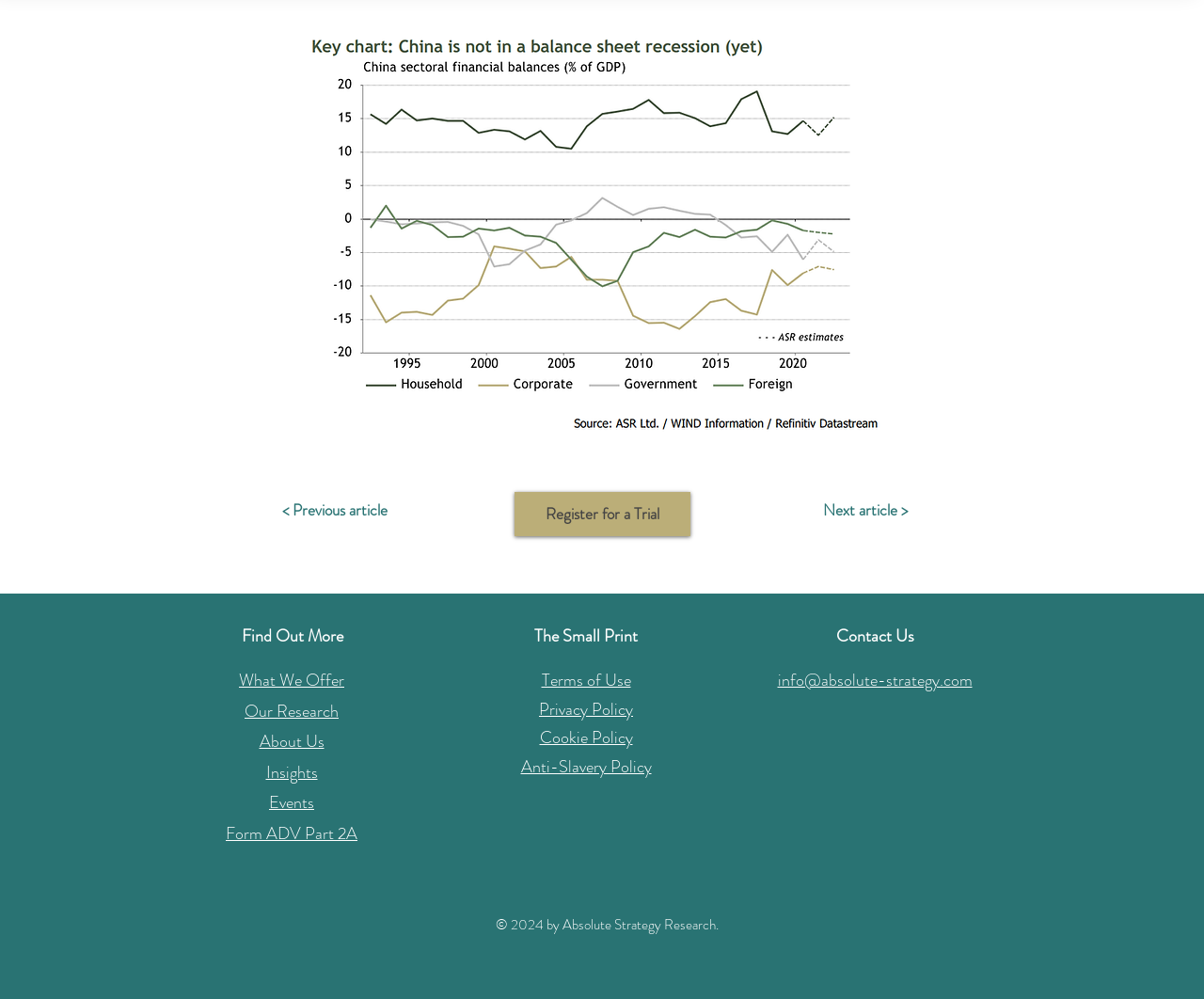What are the main sections of the website?
Look at the screenshot and give a one-word or phrase answer.

Find Out More, The Small Print, Contact Us